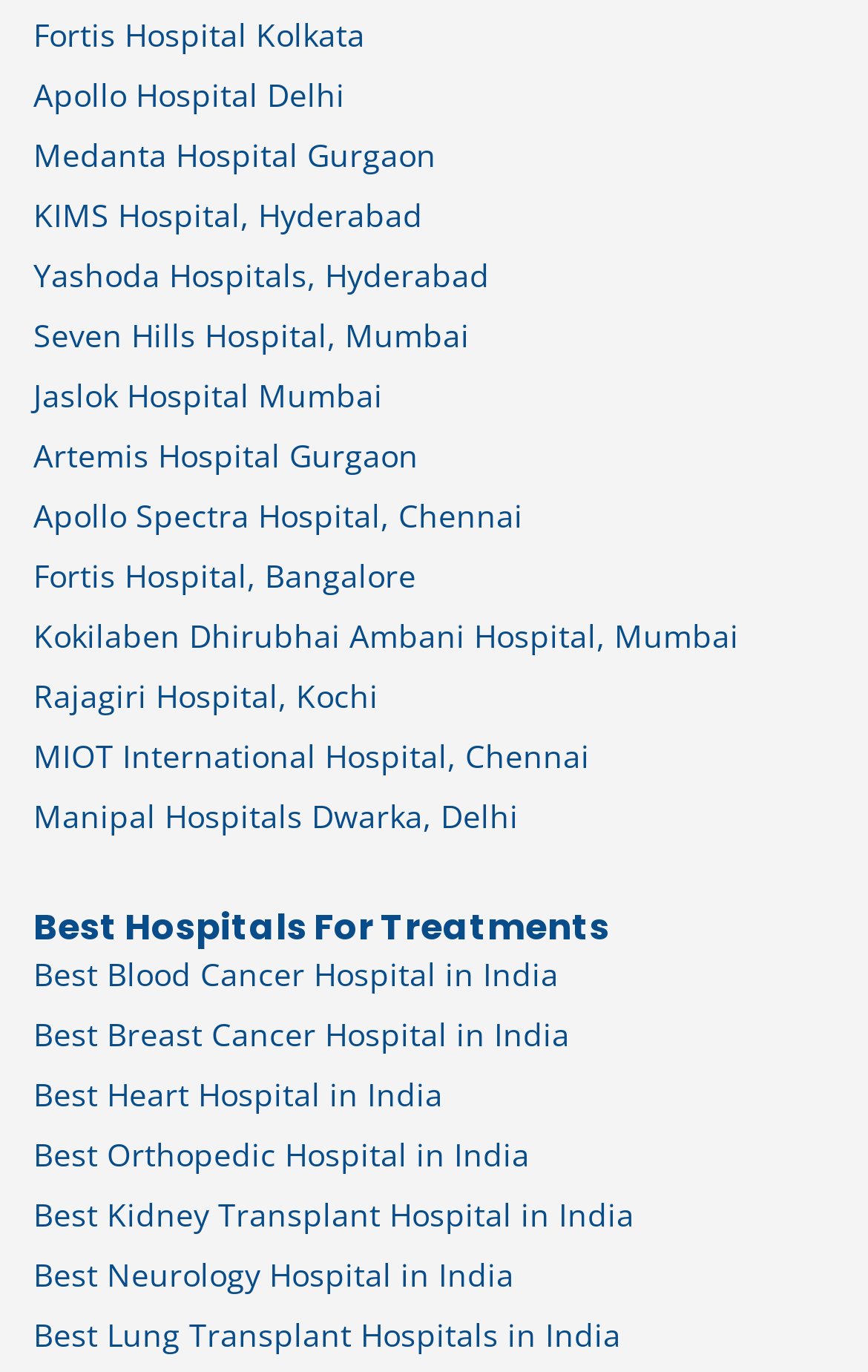Identify the bounding box coordinates of the specific part of the webpage to click to complete this instruction: "Go to Apollo Hospital Delhi".

[0.038, 0.051, 0.397, 0.085]